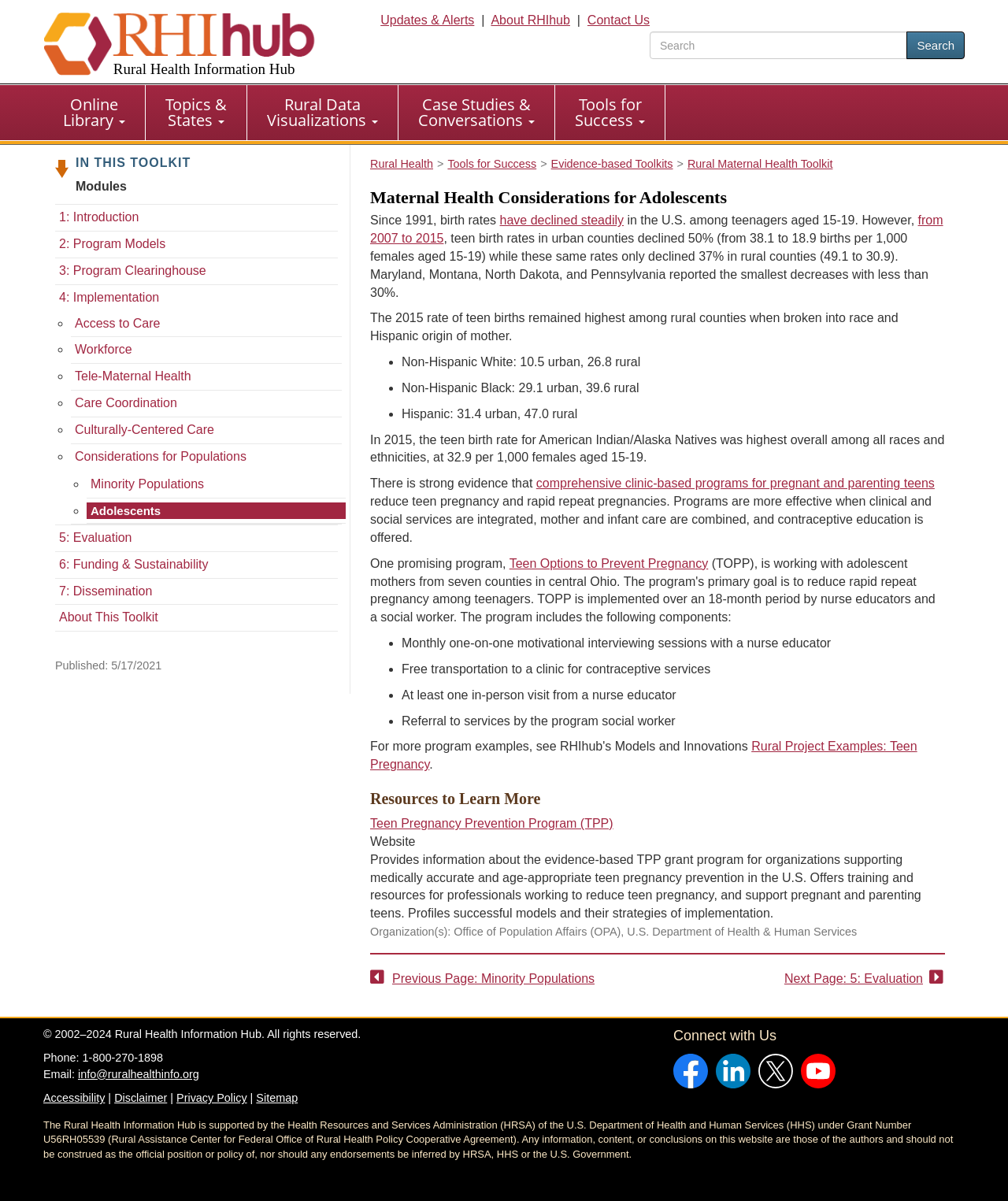Locate the UI element described by Privacy Policy and provide its bounding box coordinates. Use the format (top-left x, top-left y, bottom-right x, bottom-right y) with all values as floating point numbers between 0 and 1.

[0.175, 0.909, 0.245, 0.92]